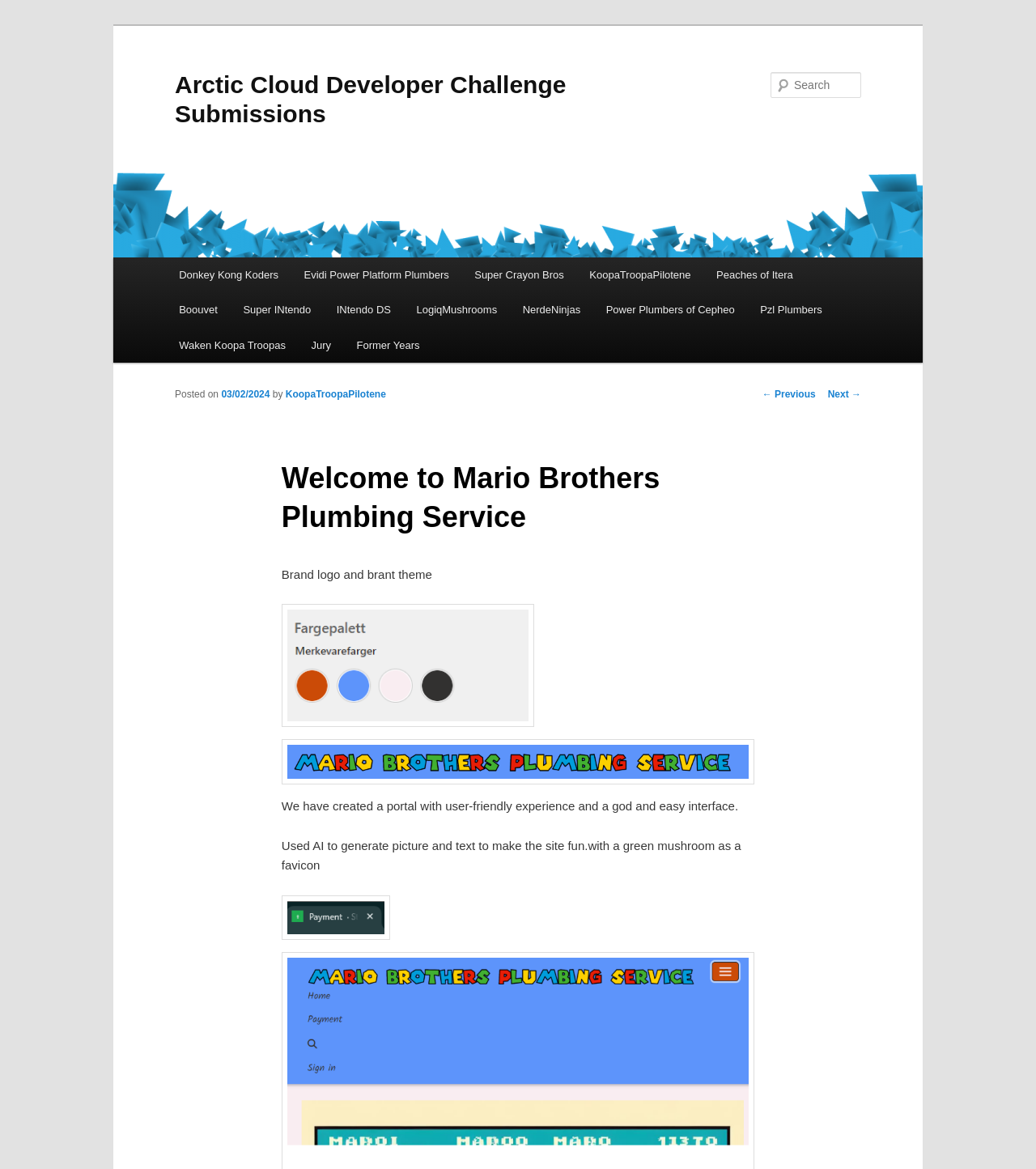How many links are in the main menu?
Give a comprehensive and detailed explanation for the question.

The main menu is identified by the heading element with the text 'Main menu'. Under this heading, there are 11 link elements with text such as 'Donkey Kong Koders', 'Evidi Power Platform Plumbers', and so on.